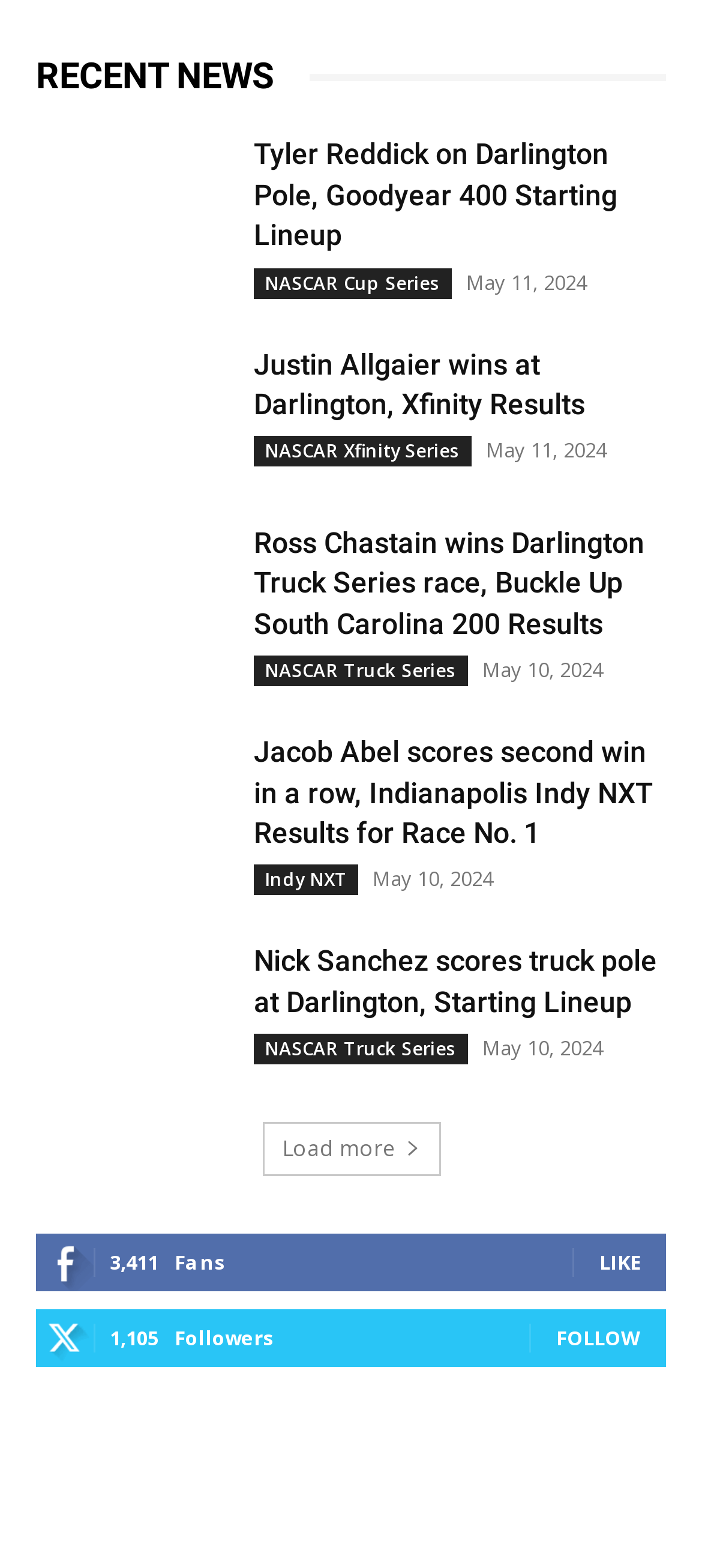How many news articles are displayed?
Provide a thorough and detailed answer to the question.

I counted the number of news article headings on the webpage, which are 'Tyler Reddick on Darlington Pole, Goodyear 400 Starting Lineup', 'Justin Allgaier wins at Darlington, Xfinity Results', 'Ross Chastain wins Darlington Truck Series race, Buckle Up South Carolina 200 Results', 'Jacob Abel scores second win in a row, Indianapolis Indy NXT Results for Race No. 1', 'Nick Sanchez scores truck pole at Darlington, Starting Lineup', and found that there are 7 news articles displayed.